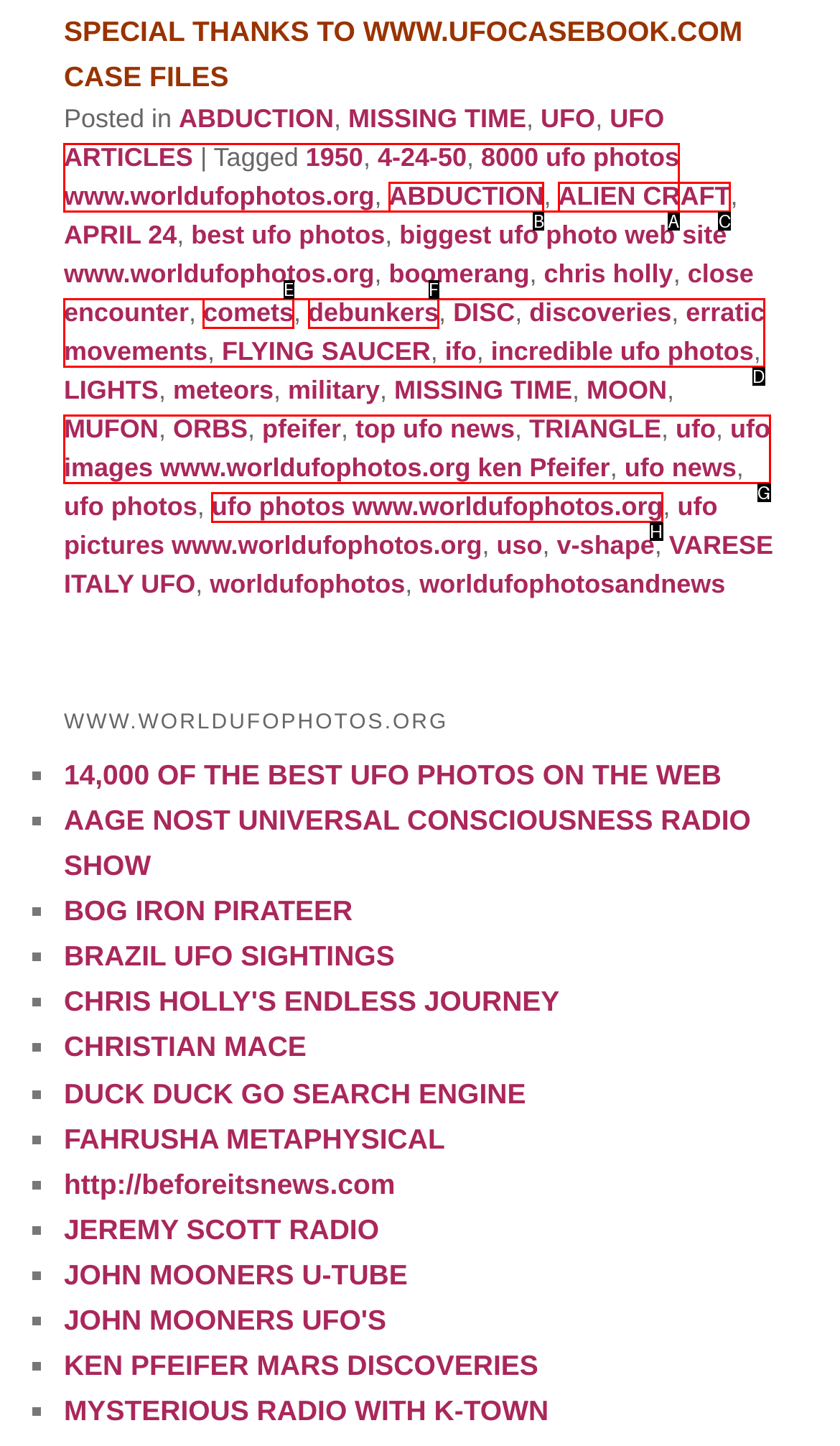Identify the letter of the UI element that fits the description: ufo images www.worldufophotos.org ken Pfeifer
Respond with the letter of the option directly.

G